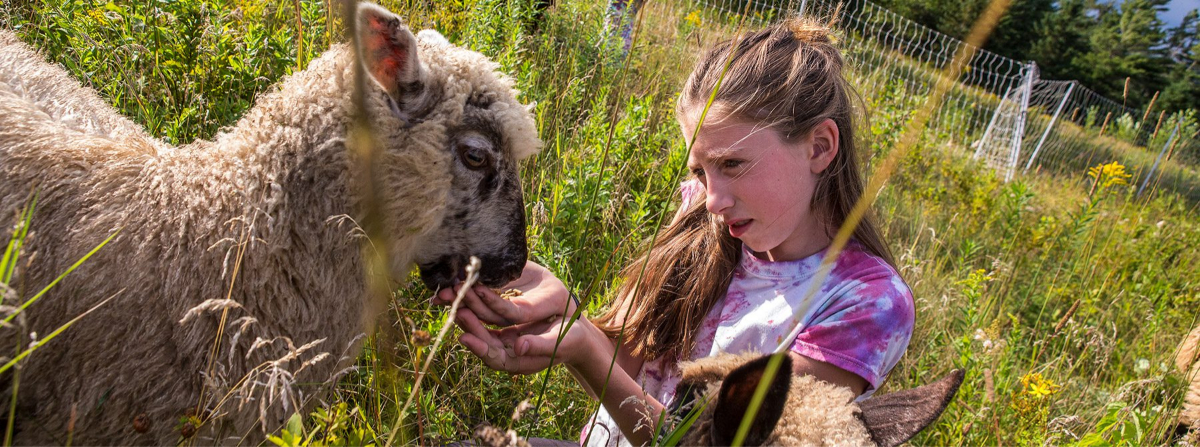Give a detailed account of the visual elements in the image.

In a vibrant field at Camp Treetops, a young camper engages with a sheep, showcasing a tender moment of connection between child and animal. The girl, dressed in a colorful tie-dye shirt, leans down to offer food to the fluffy sheep, who gazes back curiously. Surrounding them are lush wild grasses and flowers, emphasizing the natural, pastoral setting of the camp. This image vividly captures the essence of camp life, where children learn the importance of nurturing and caring for animals, fostering respect for all living things through hands-on experiences with farm life.